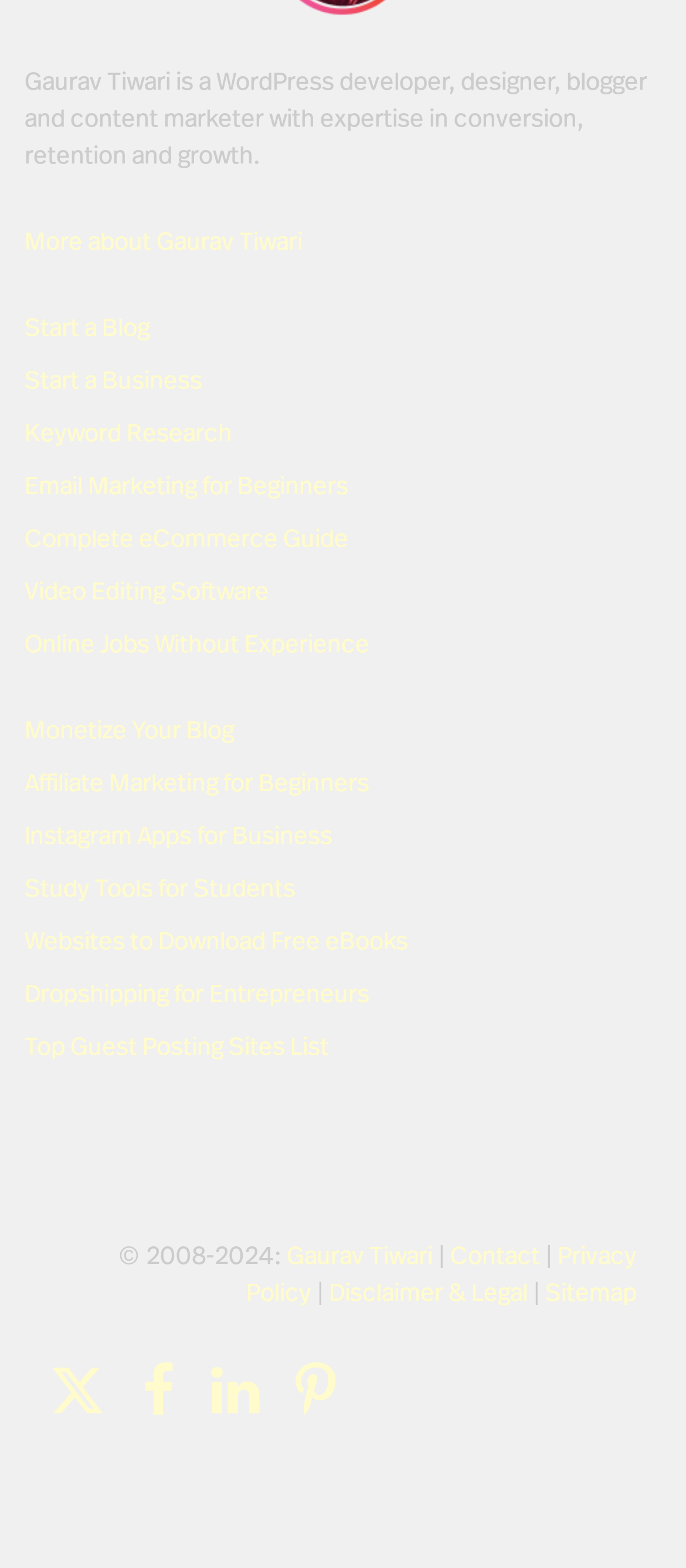Identify the bounding box coordinates of the region that needs to be clicked to carry out this instruction: "Learn more about Gaurav Tiwari". Provide these coordinates as four float numbers ranging from 0 to 1, i.e., [left, top, right, bottom].

[0.036, 0.147, 0.441, 0.163]